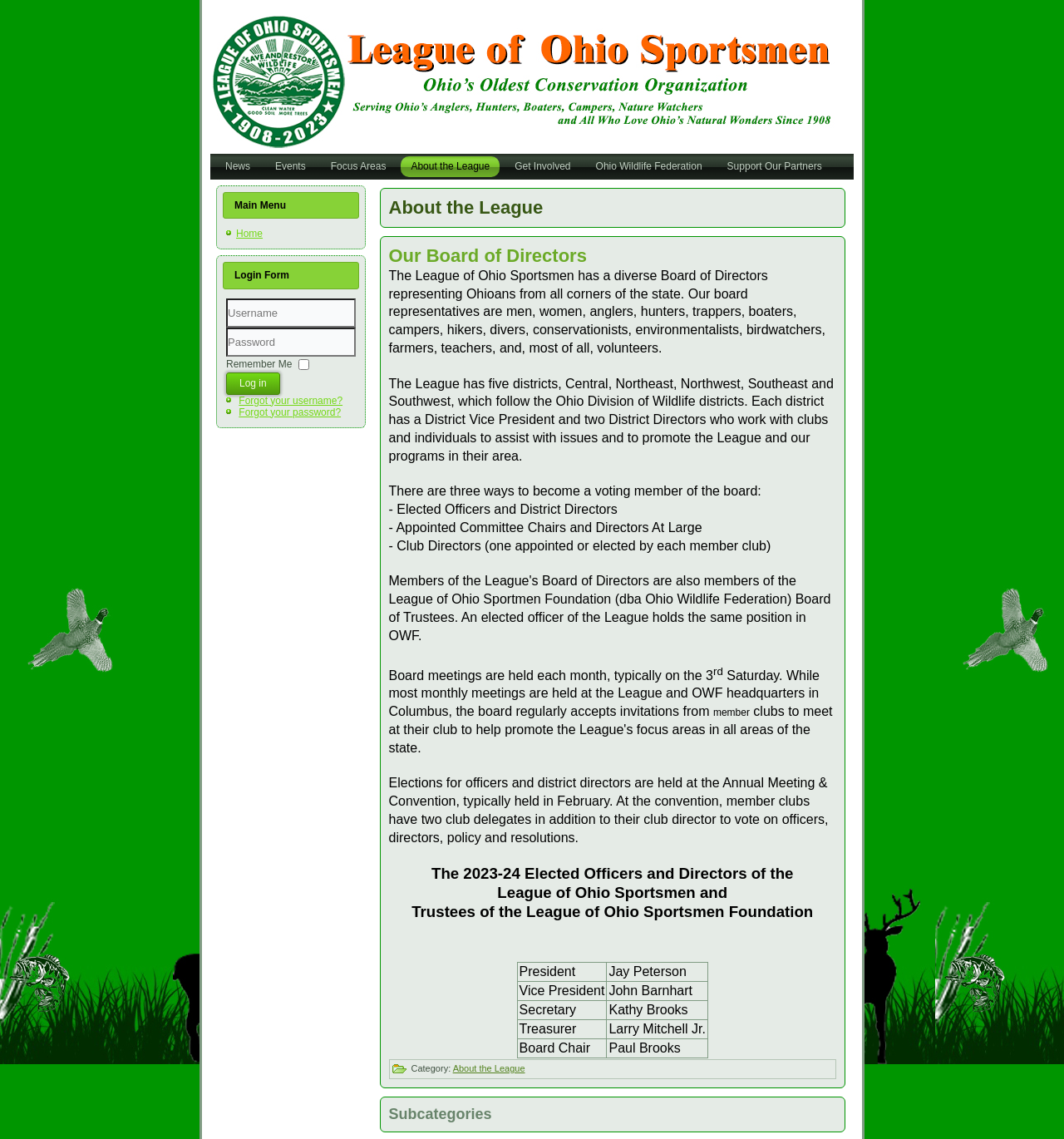Please specify the bounding box coordinates of the element that should be clicked to execute the given instruction: 'Read the article 'Learning How to Focus on the Big Picture''. Ensure the coordinates are four float numbers between 0 and 1, expressed as [left, top, right, bottom].

None